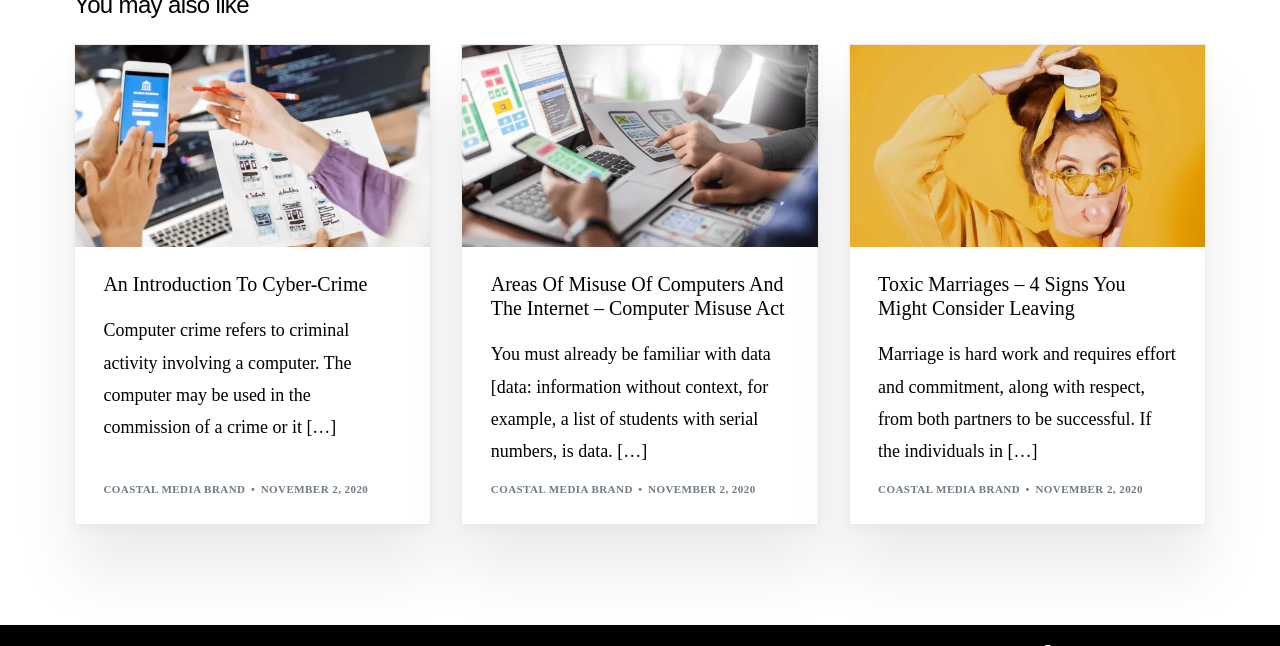Pinpoint the bounding box coordinates for the area that should be clicked to perform the following instruction: "Visit Coastal Media Brand website".

[0.081, 0.748, 0.192, 0.767]